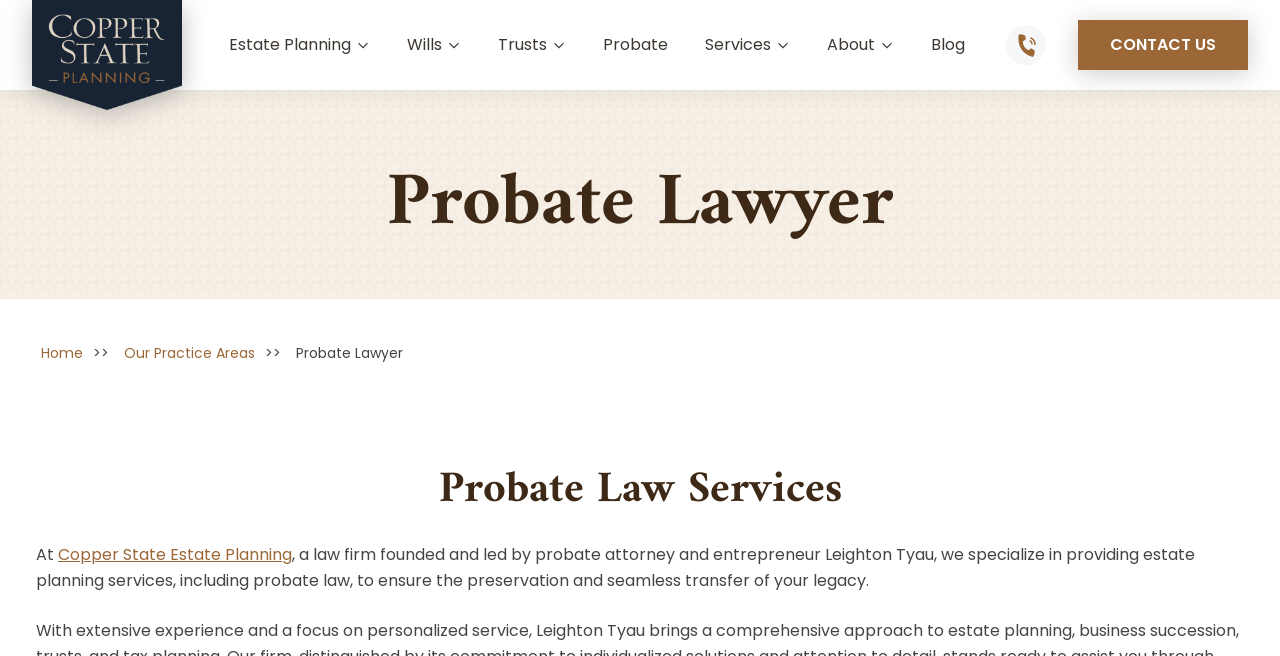Provide a one-word or short-phrase response to the question:
What is the name of the law firm?

Copper State Estate Planning